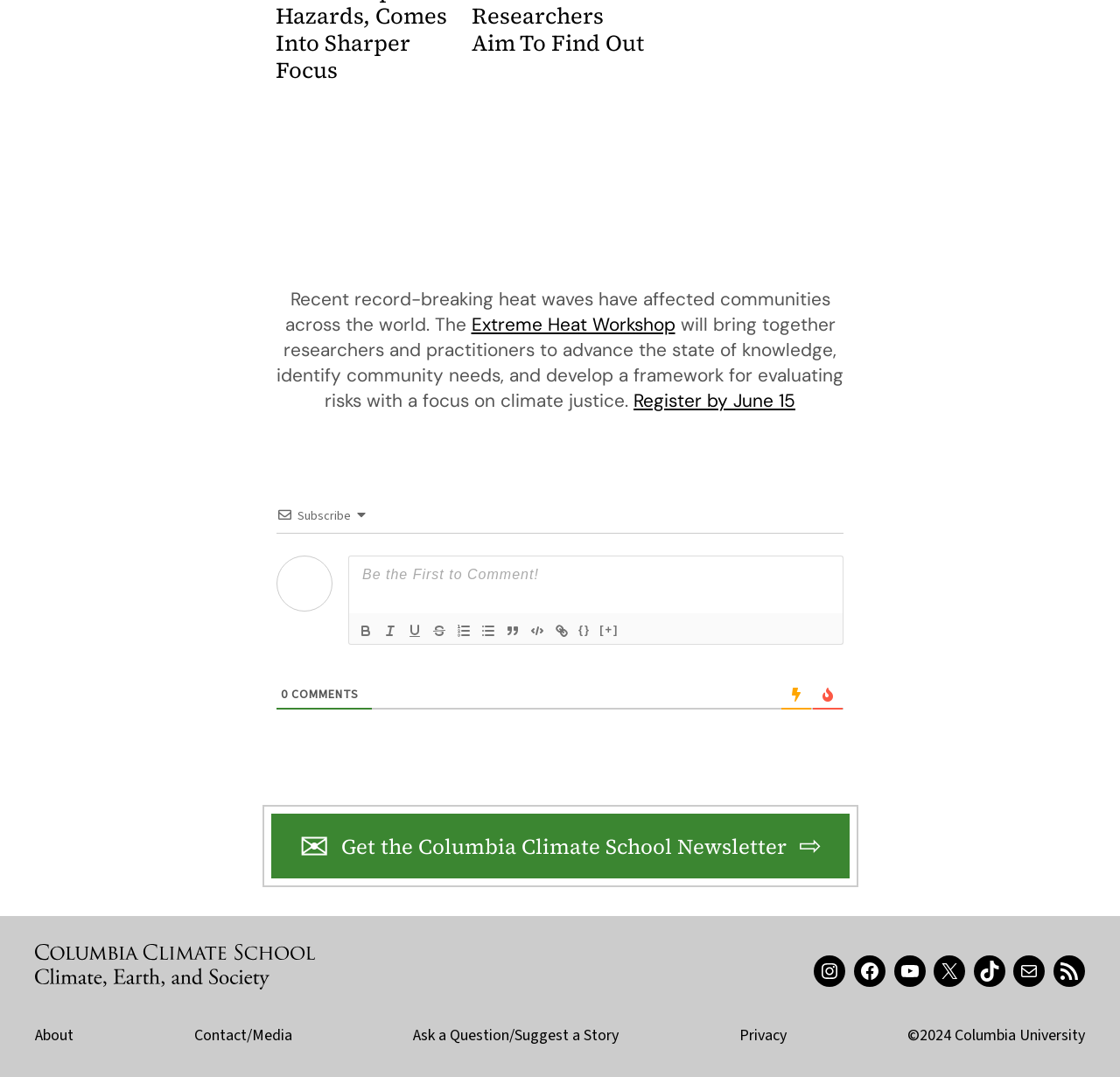Bounding box coordinates are specified in the format (top-left x, top-left y, bottom-right x, bottom-right y). All values are floating point numbers bounded between 0 and 1. Please provide the bounding box coordinate of the region this sentence describes: parent_node: {} title="Unordered List" value="bullet"

[0.425, 0.576, 0.447, 0.596]